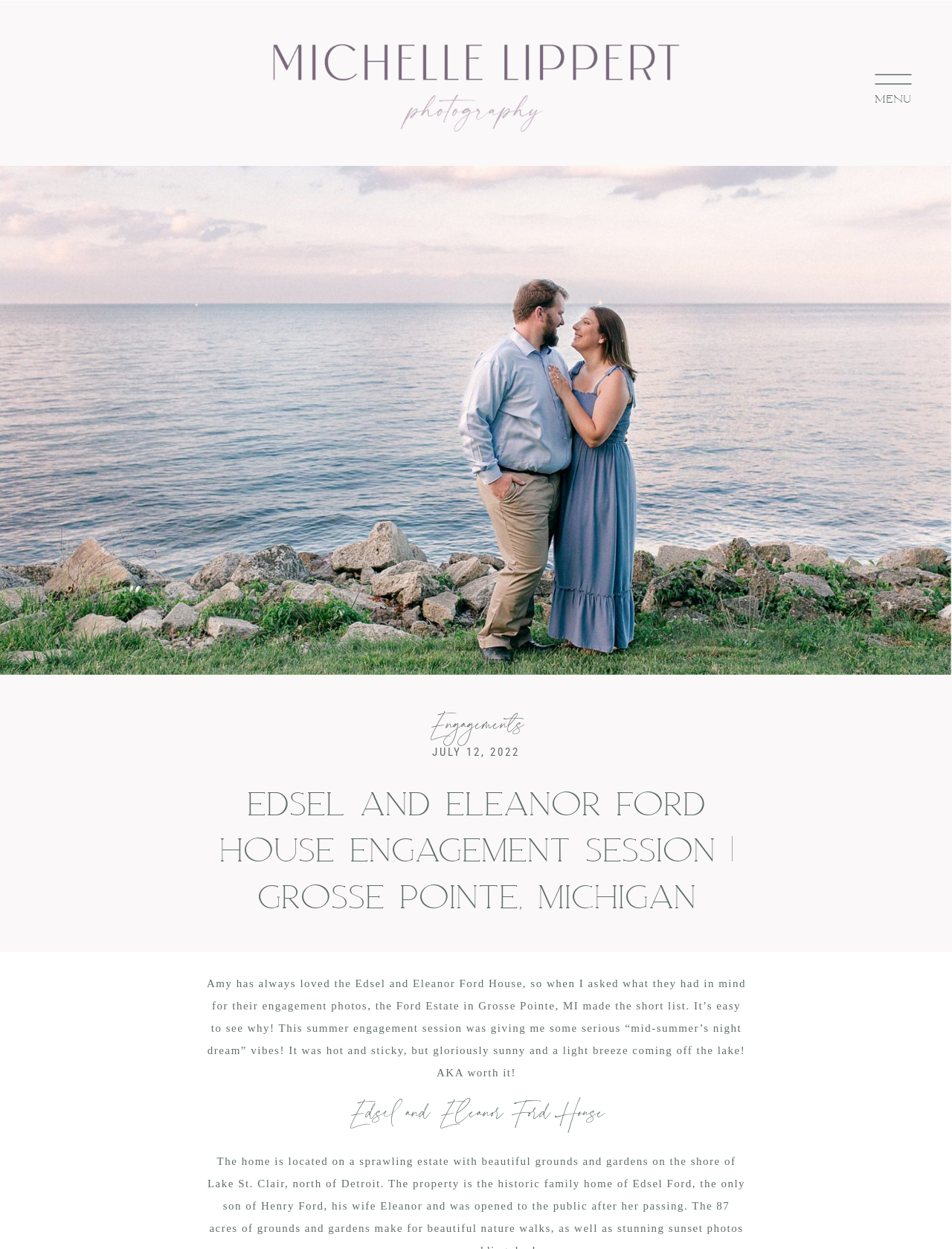Analyze the image and deliver a detailed answer to the question: What is the name of the estate where the engagement photos were taken?

I found the answer by looking at the heading 'Edsel and Eleanor Ford House' which is mentioned as the location where the engagement photos were taken.